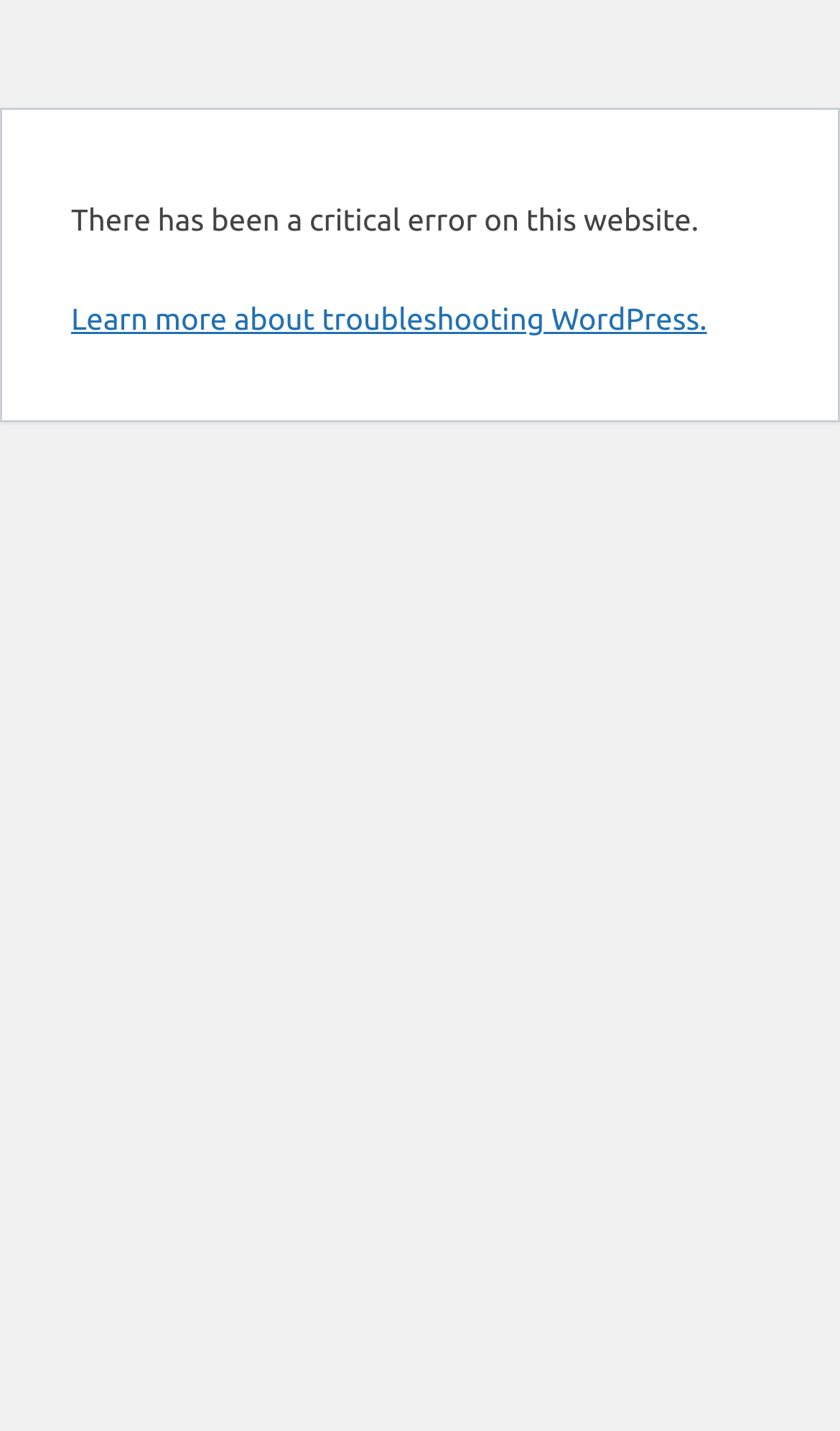Identify the bounding box for the described UI element. Provide the coordinates in (top-left x, top-left y, bottom-right x, bottom-right y) format with values ranging from 0 to 1: Multimedia

None